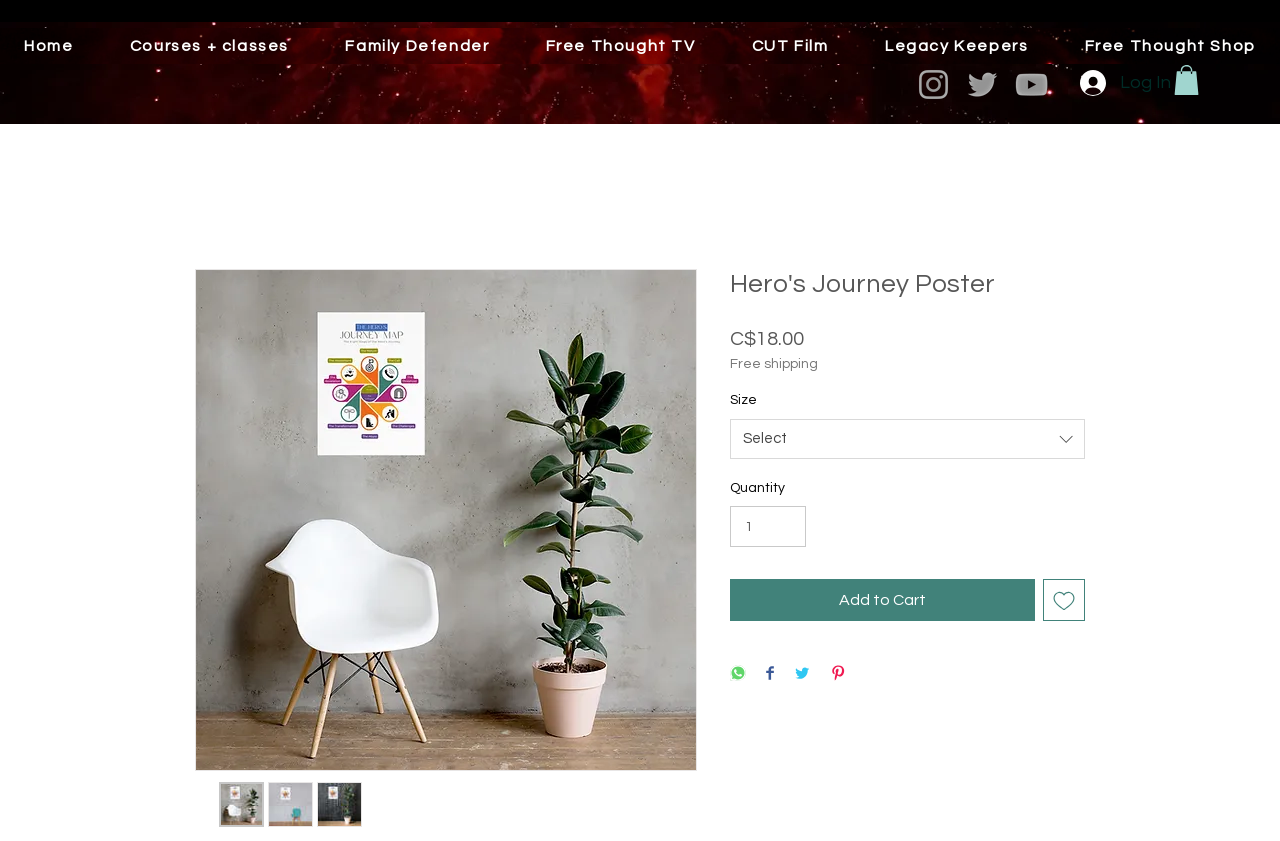Respond with a single word or phrase to the following question:
What is the type of product being sold on this page?

Poster